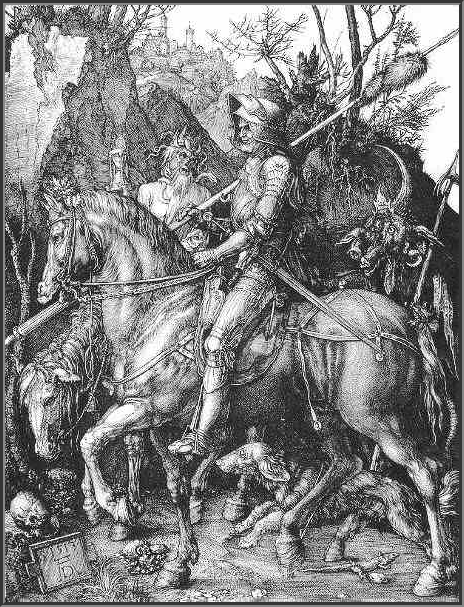Look at the image and give a detailed response to the following question: What is the knight riding on?

According to the caption, the knight is mounted on a majestic horse, which is depicted in the etching as part of the dark and enigmatic landscape.